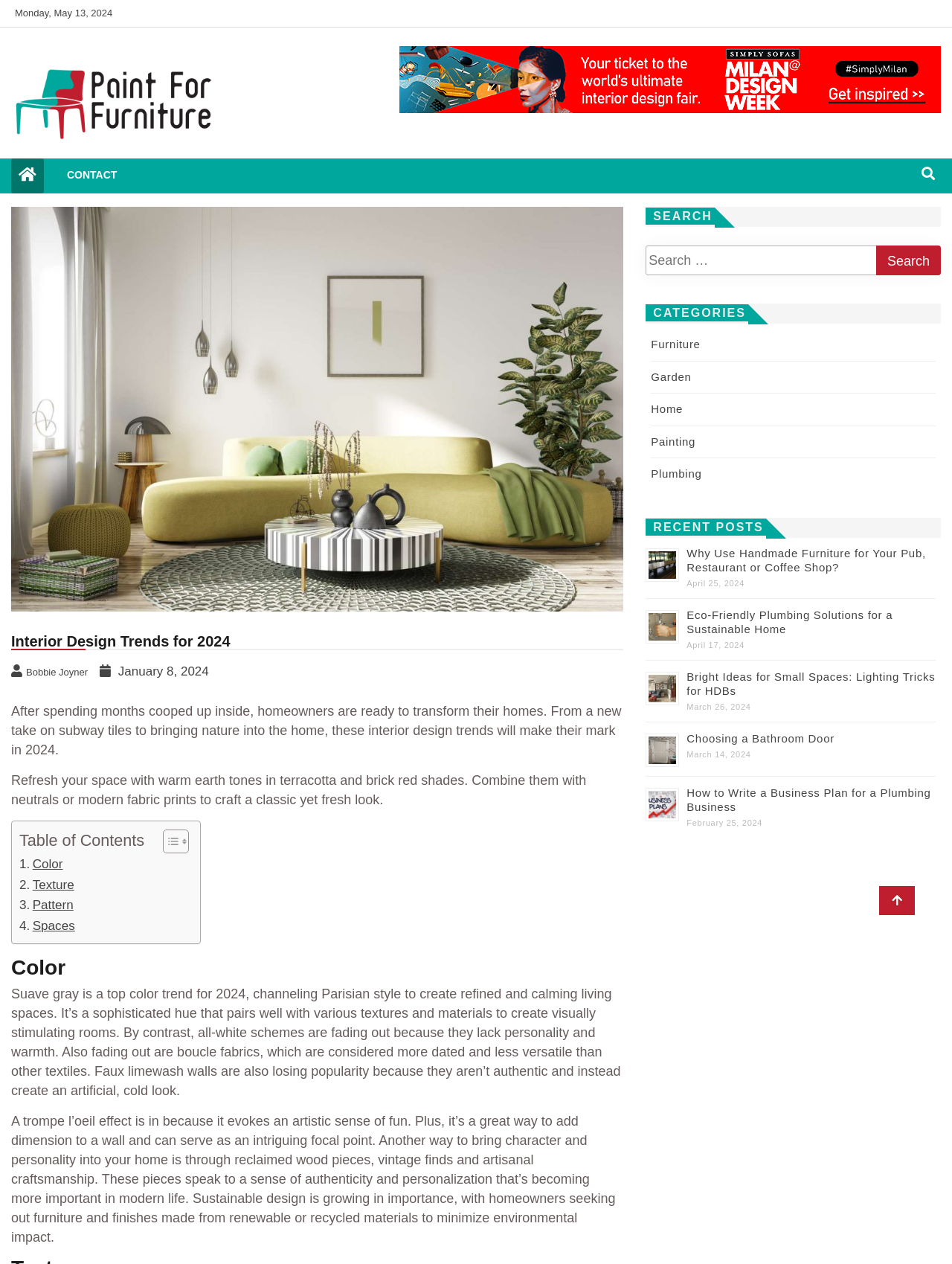What is the main topic of the webpage?
Using the image, respond with a single word or phrase.

Interior Design Trends for 2024